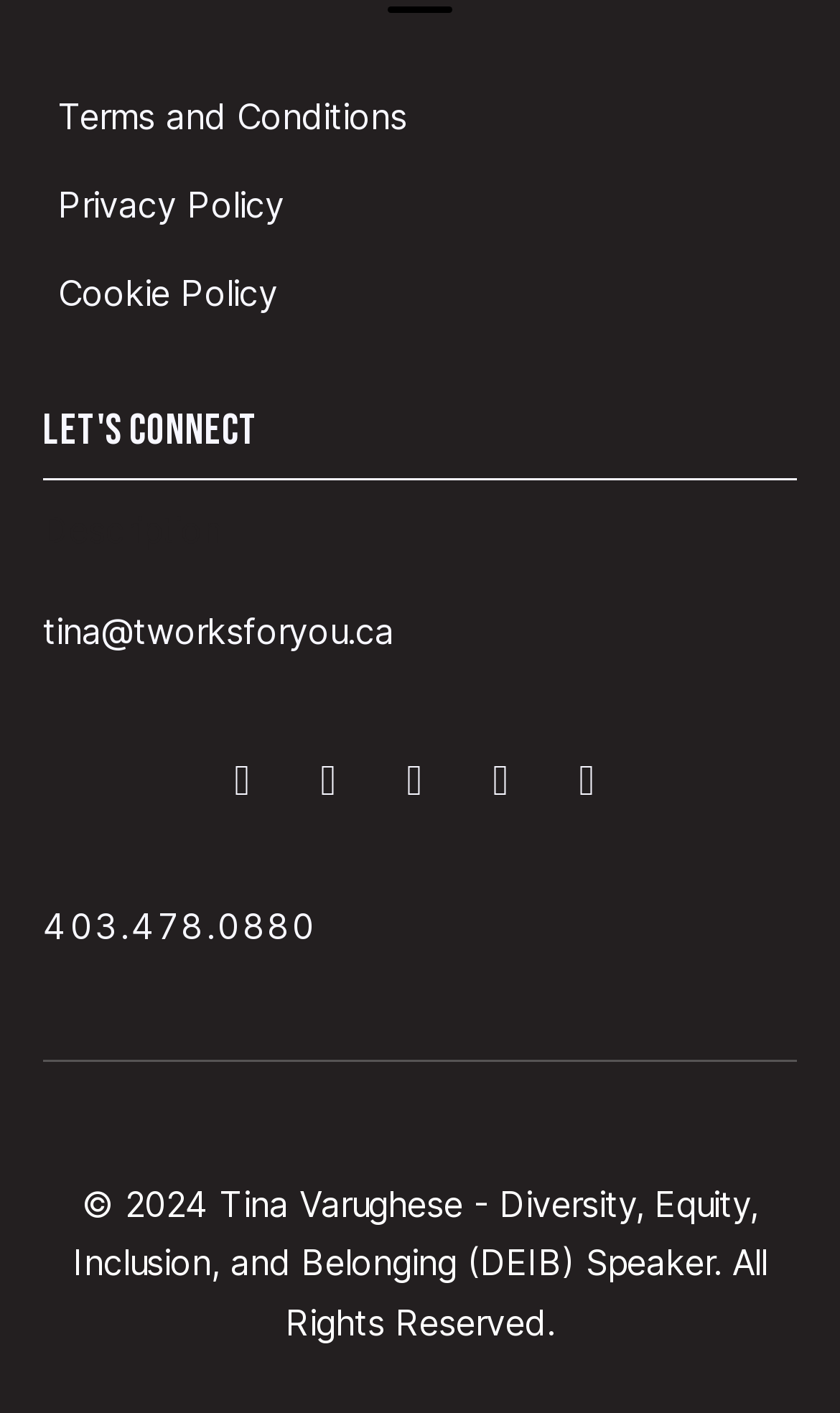Find the bounding box coordinates for the element that must be clicked to complete the instruction: "Click on Terms and Conditions". The coordinates should be four float numbers between 0 and 1, indicated as [left, top, right, bottom].

[0.051, 0.052, 0.949, 0.115]